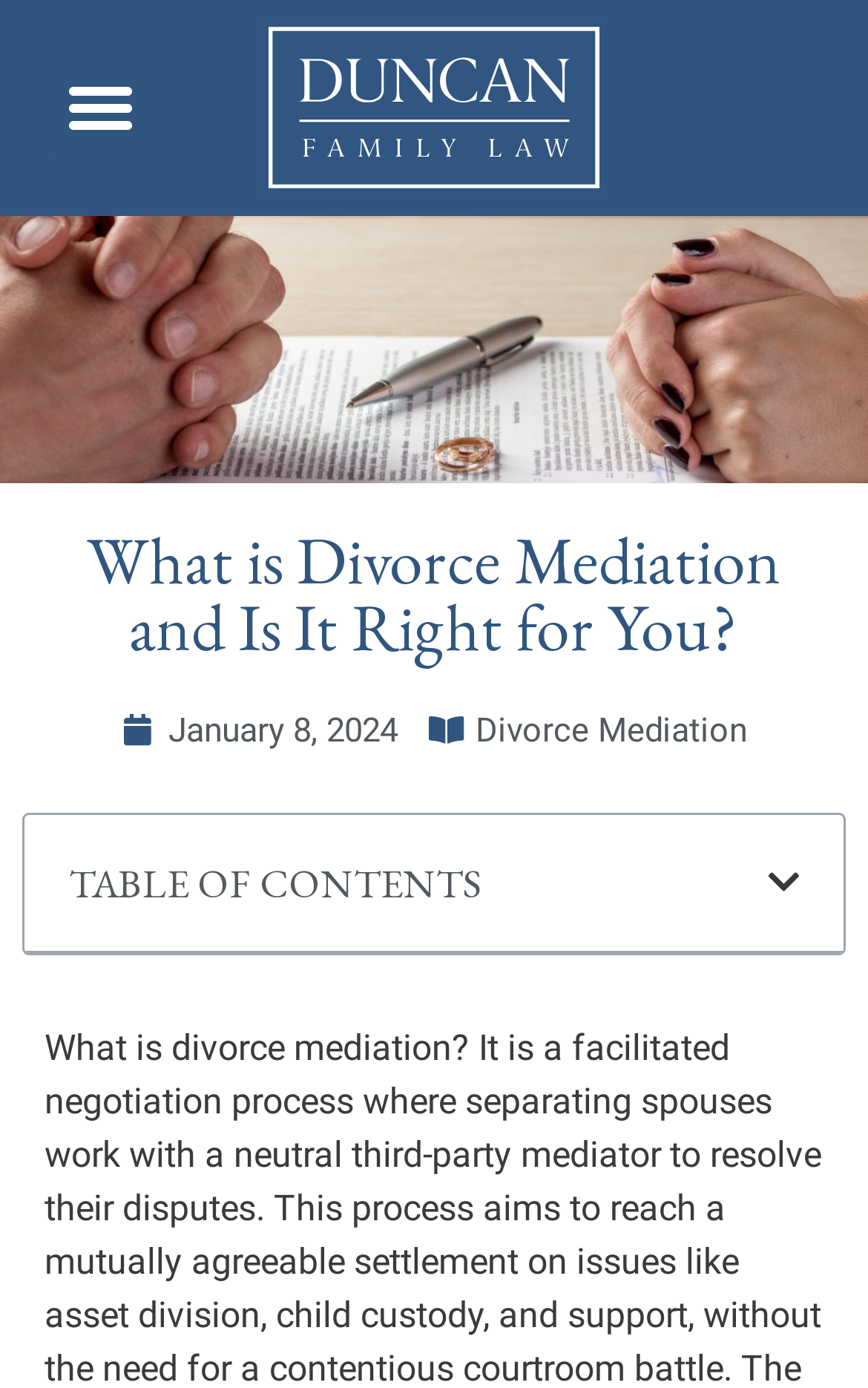Is the menu toggle button expanded?
Refer to the screenshot and answer in one word or phrase.

No